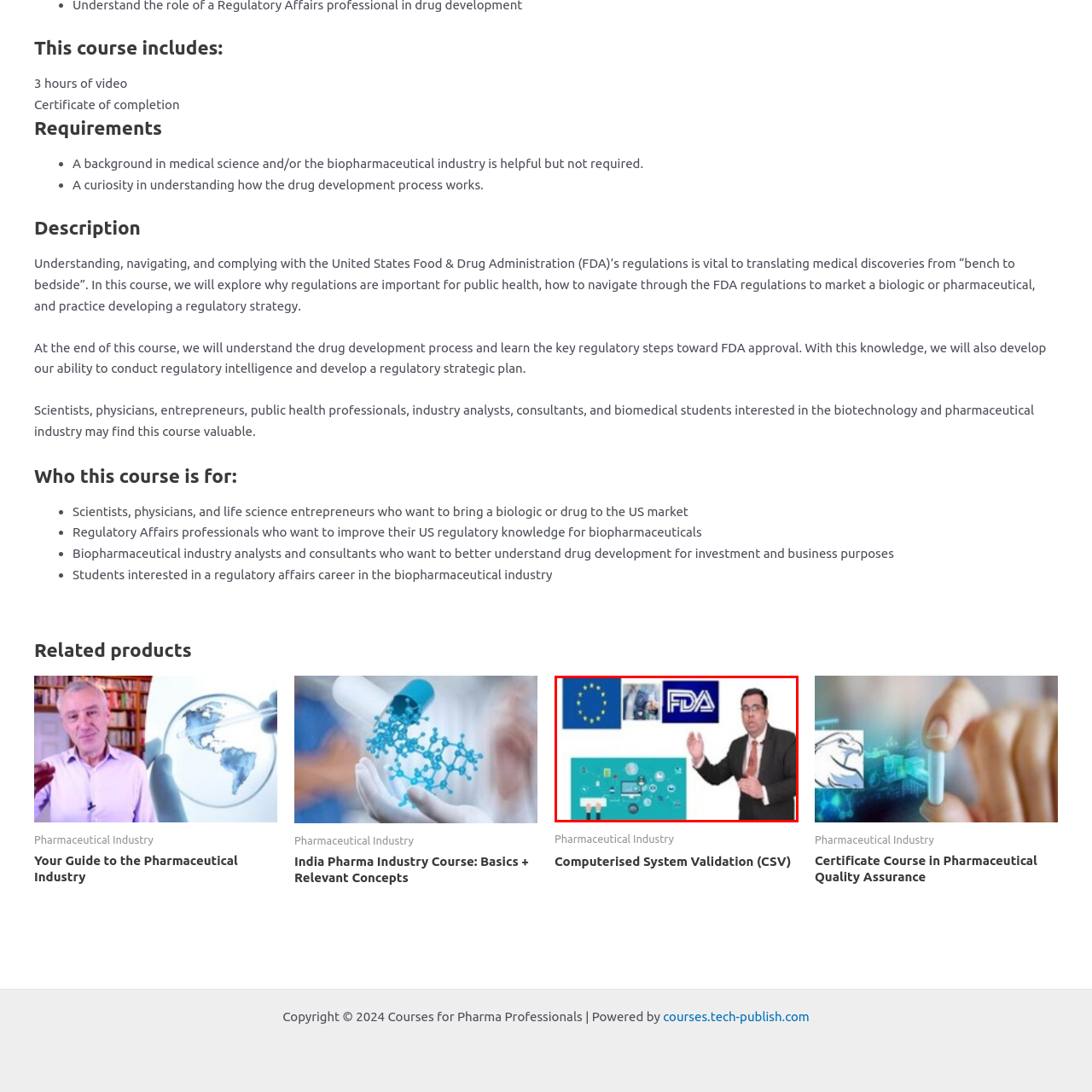Please provide a comprehensive description of the image highlighted by the red bounding box.

The image depicts a presenter, dressed in a formal suit, gesturing towards various symbols related to pharmaceutical regulations. On the left, the emblem of the European Union is prominently displayed, alongside a visual that suggests the process of medical regulation. In the center, the well-known logo of the FDA (Food and Drug Administration) is featured, signifying its critical role in drug approval and public health. Beneath the presenter, an infographic illustrates a network of interconnected healthcare elements, symbolizing the intricate relationships within the pharmaceutical industry, including data systems and regulatory pathways. This visual is likely used in a course on regulatory affairs, emphasizing the importance of understanding both European and US regulatory frameworks in the biopharmaceutical field.